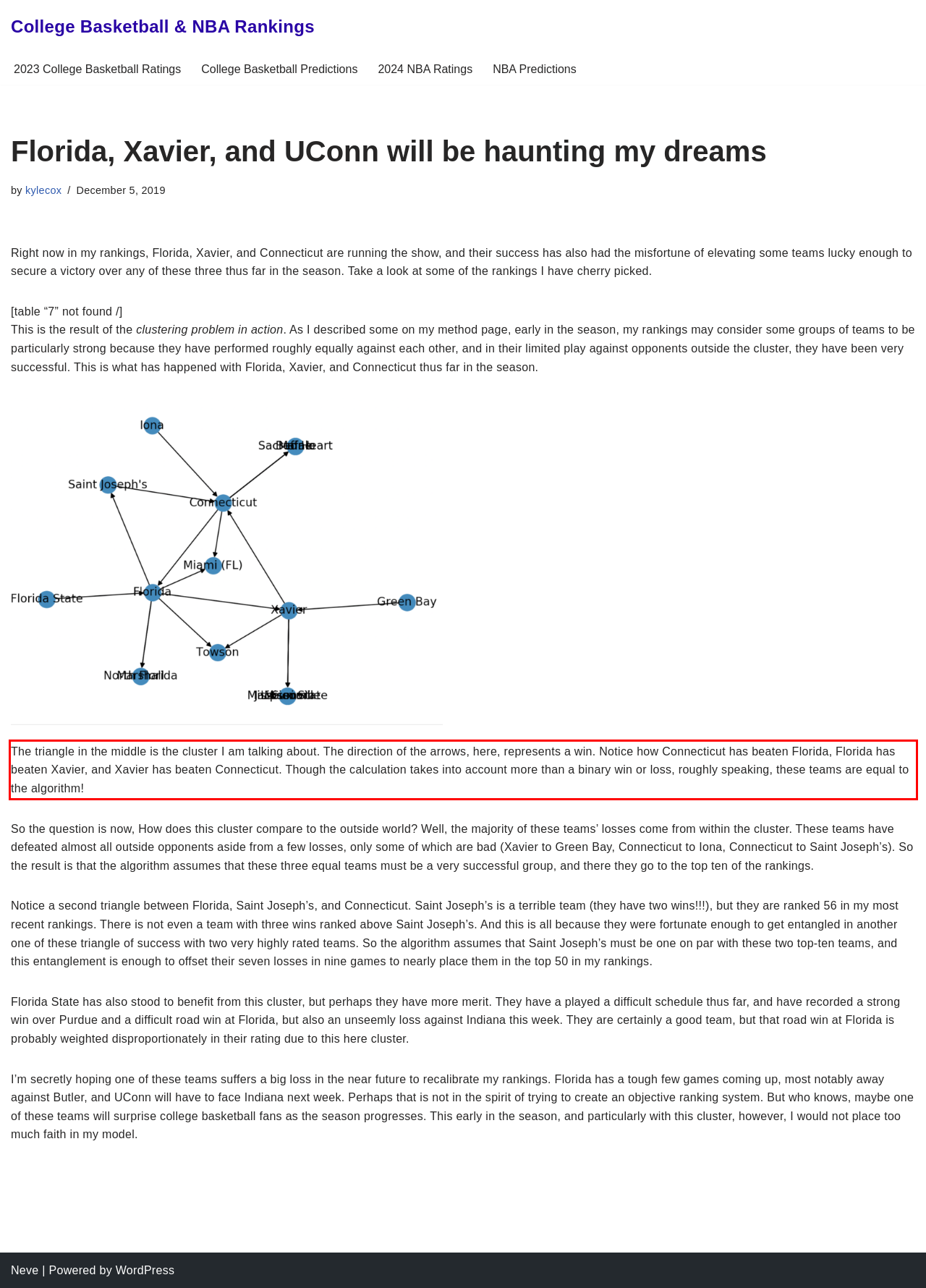You are given a screenshot of a webpage with a UI element highlighted by a red bounding box. Please perform OCR on the text content within this red bounding box.

The triangle in the middle is the cluster I am talking about. The direction of the arrows, here, represents a win. Notice how Connecticut has beaten Florida, Florida has beaten Xavier, and Xavier has beaten Connecticut. Though the calculation takes into account more than a binary win or loss, roughly speaking, these teams are equal to the algorithm!